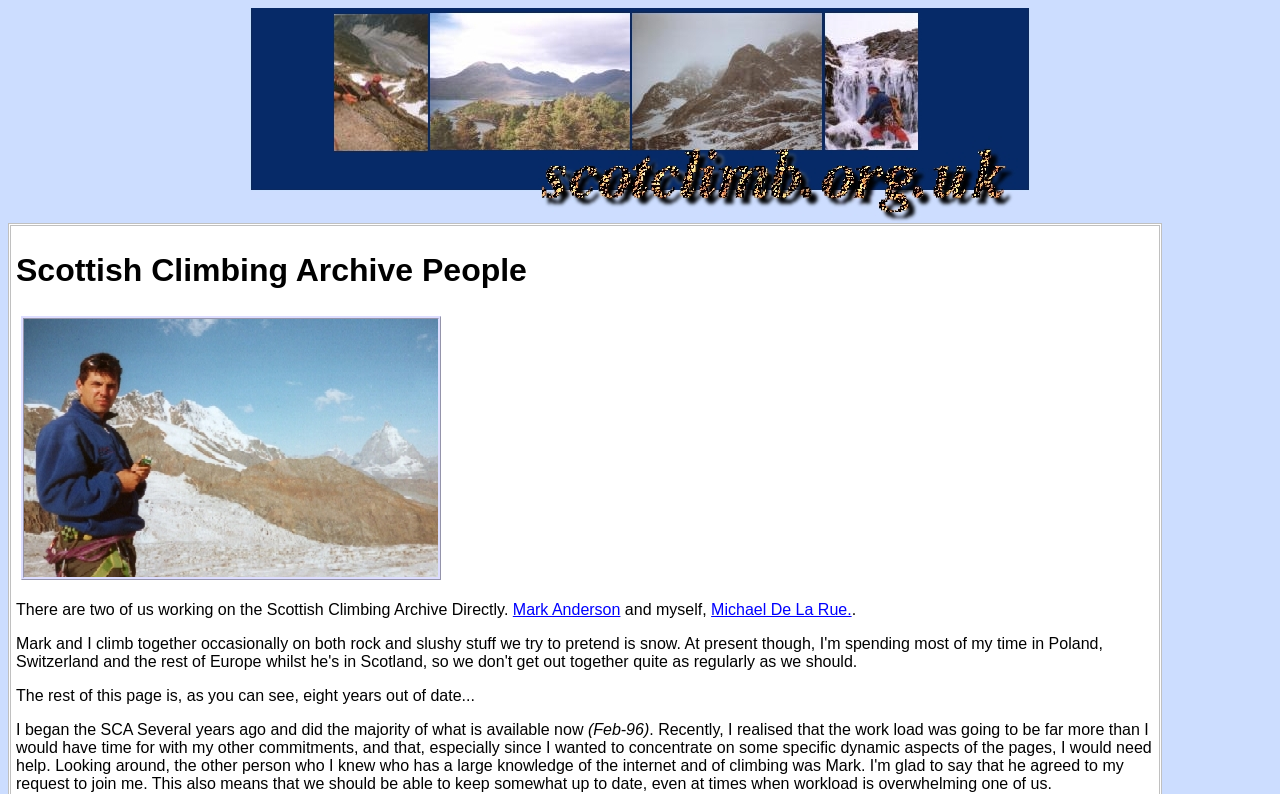Find the main header of the webpage and produce its text content.

Scottish Climbing Archive People